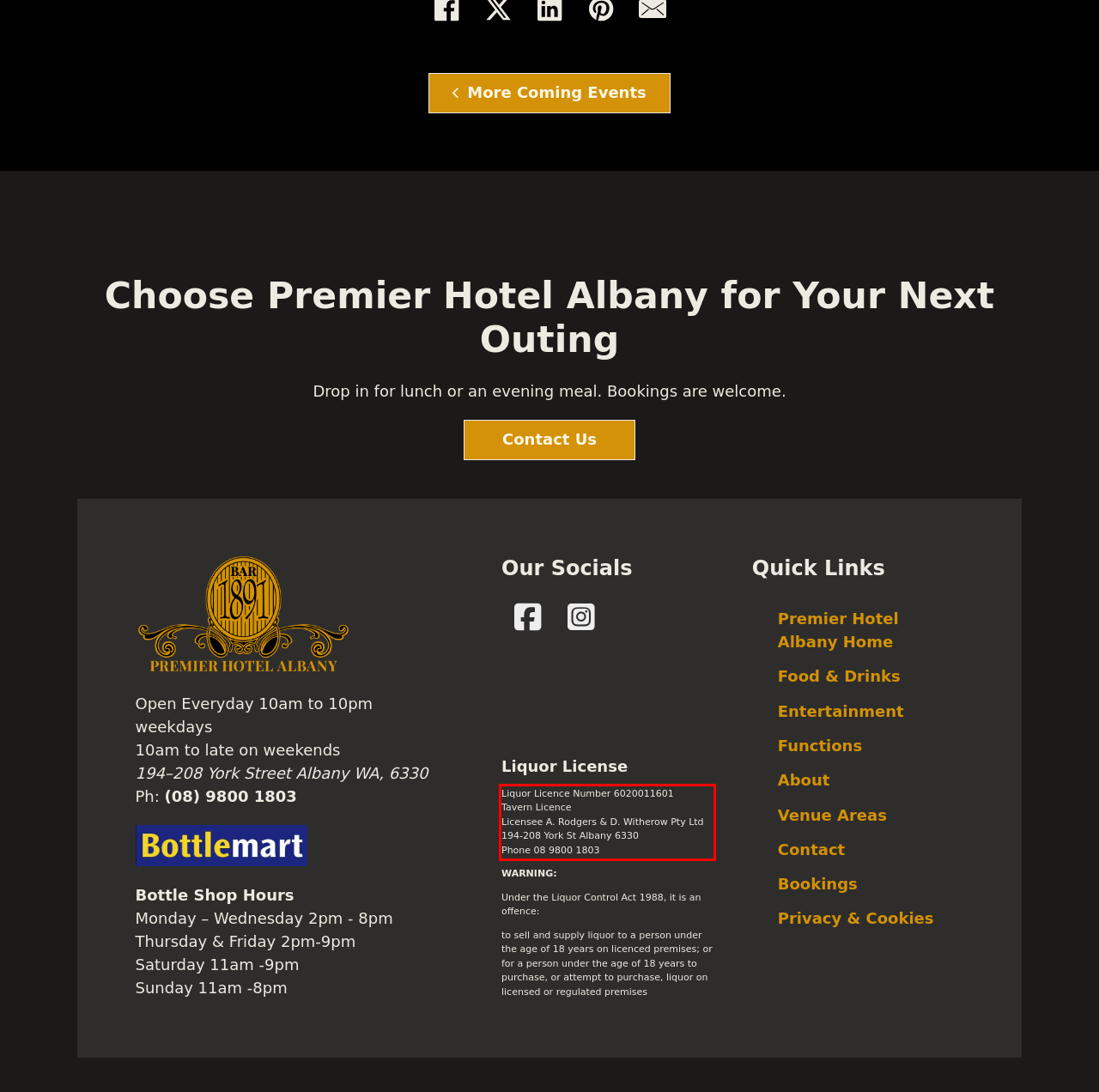You have a screenshot of a webpage with a red bounding box. Identify and extract the text content located inside the red bounding box.

Liquor Licence Number 6020011601 Tavern Licence Licensee A. Rodgers & D. Witherow Pty Ltd 194-208 York St Albany 6330 Phone 08 9800 1803